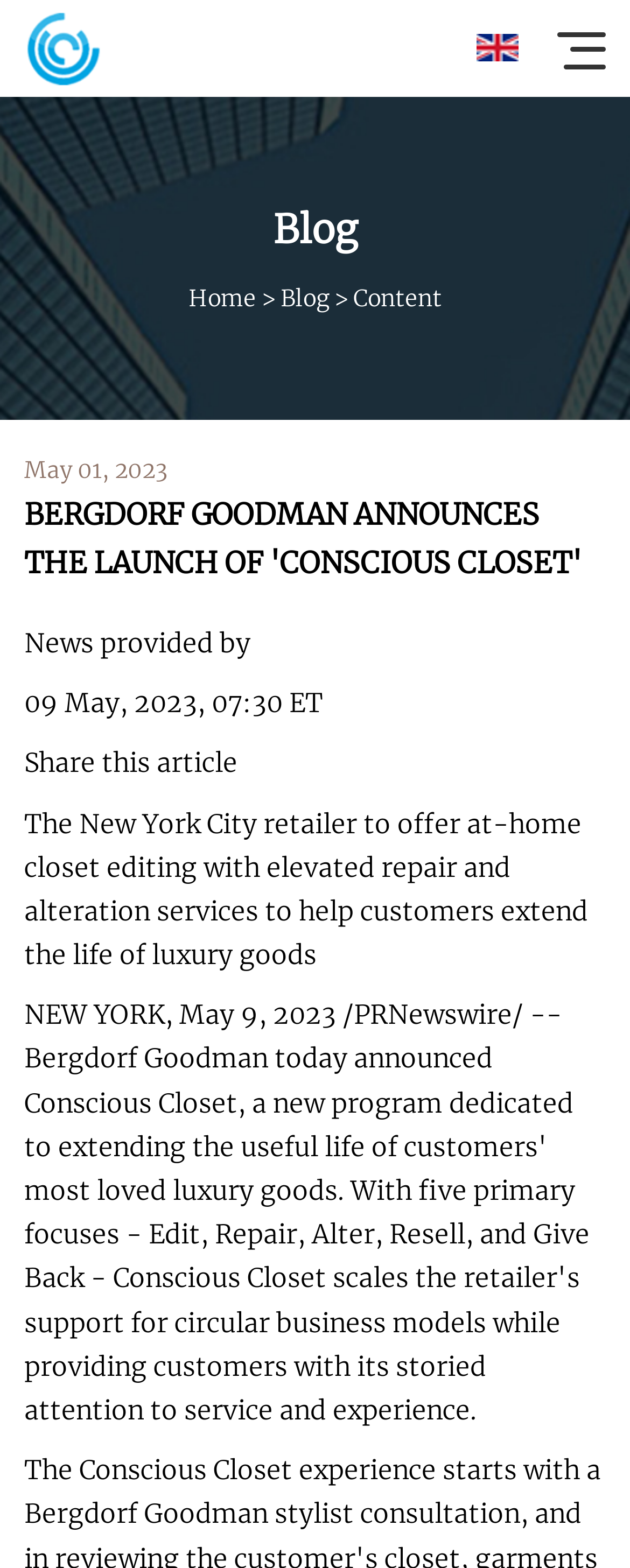How many navigation links are there?
Using the image as a reference, give an elaborate response to the question.

I found the navigation links by looking at the link elements with the contents 'Home', 'Blog', and '>' located at the top of the webpage. I counted a total of 3 navigation links.